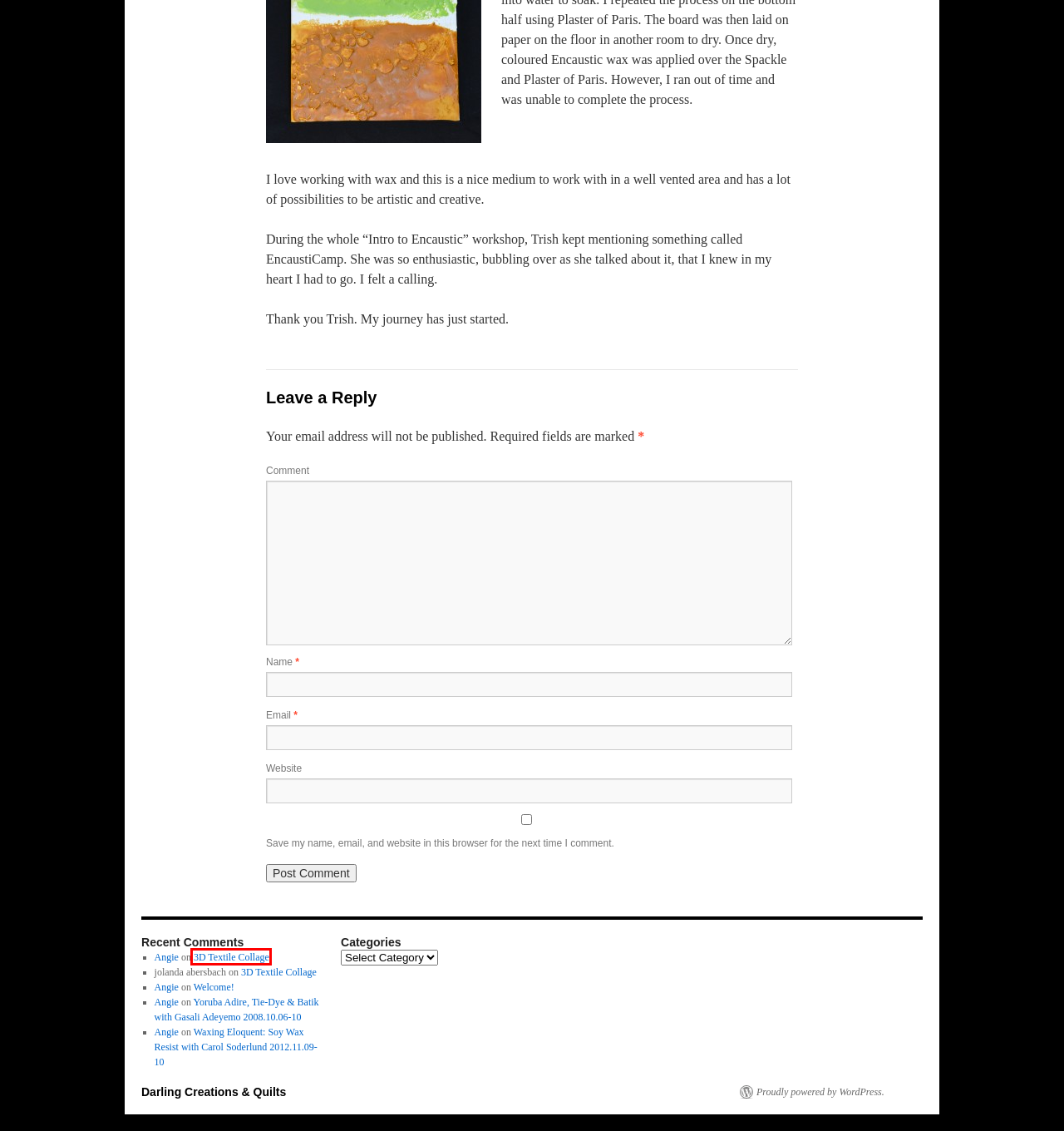You are provided with a screenshot of a webpage highlighting a UI element with a red bounding box. Choose the most suitable webpage description that matches the new page after clicking the element in the bounding box. Here are the candidates:
A. Branding | Darling Creations & Quilts
B. About | Darling Creations & Quilts
C. Waxing Eloquent: Soy Wax Resist with Carol Soderlund 2012.11.09-10 | Darling Creations & Quilts
D. Exhibitions | Darling Creations & Quilts
E. Sales & Commissions | Darling Creations & Quilts
F. 3D Textile Collage | Darling Creations & Quilts
G. Studio Work | Darling Creations & Quilts
H. Blog Tool, Publishing Platform, and CMS – WordPress.org

F